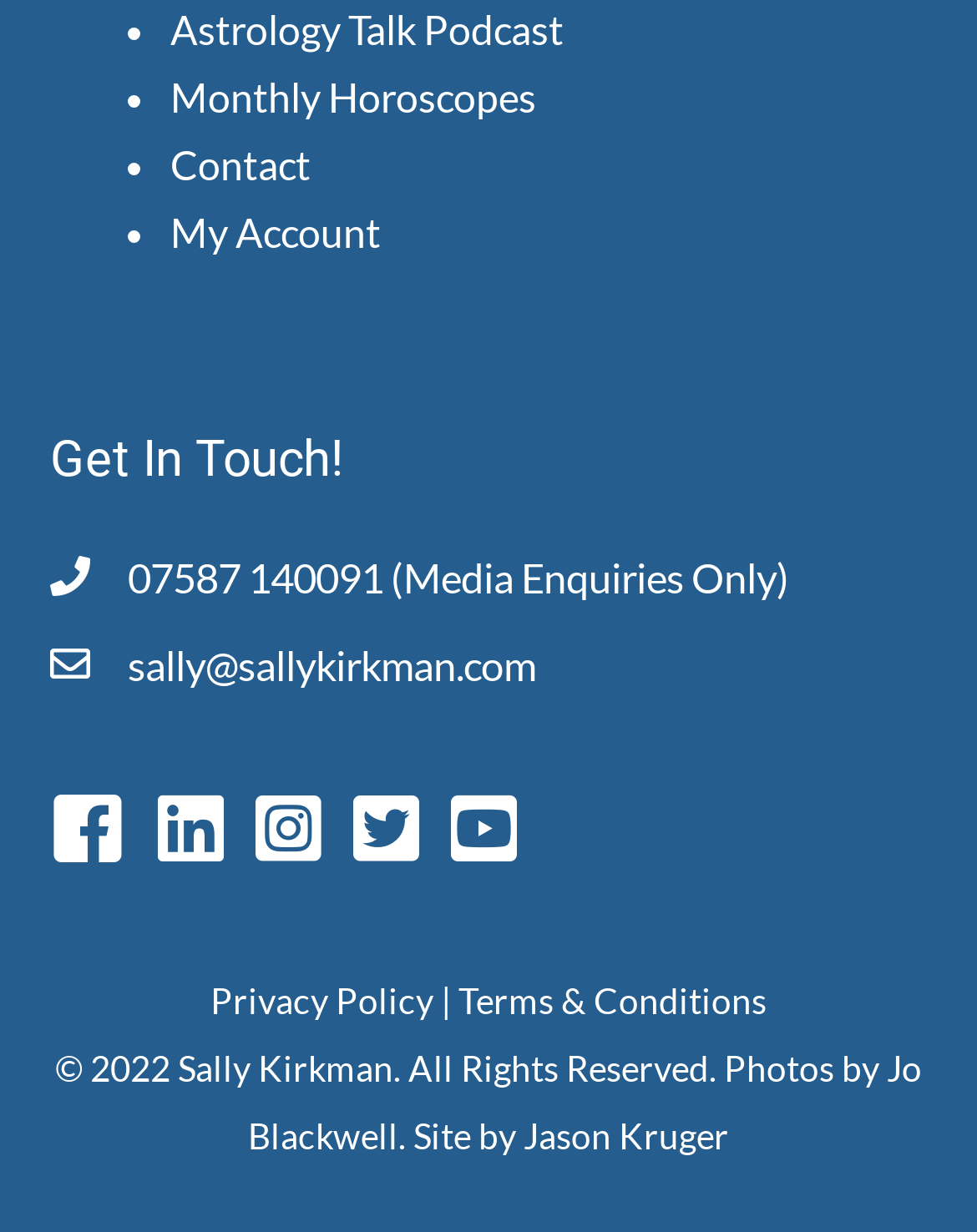Ascertain the bounding box coordinates for the UI element detailed here: "07587 140091 (Media Enquiries Only)". The coordinates should be provided as [left, top, right, bottom] with each value being a float between 0 and 1.

[0.131, 0.44, 0.808, 0.495]